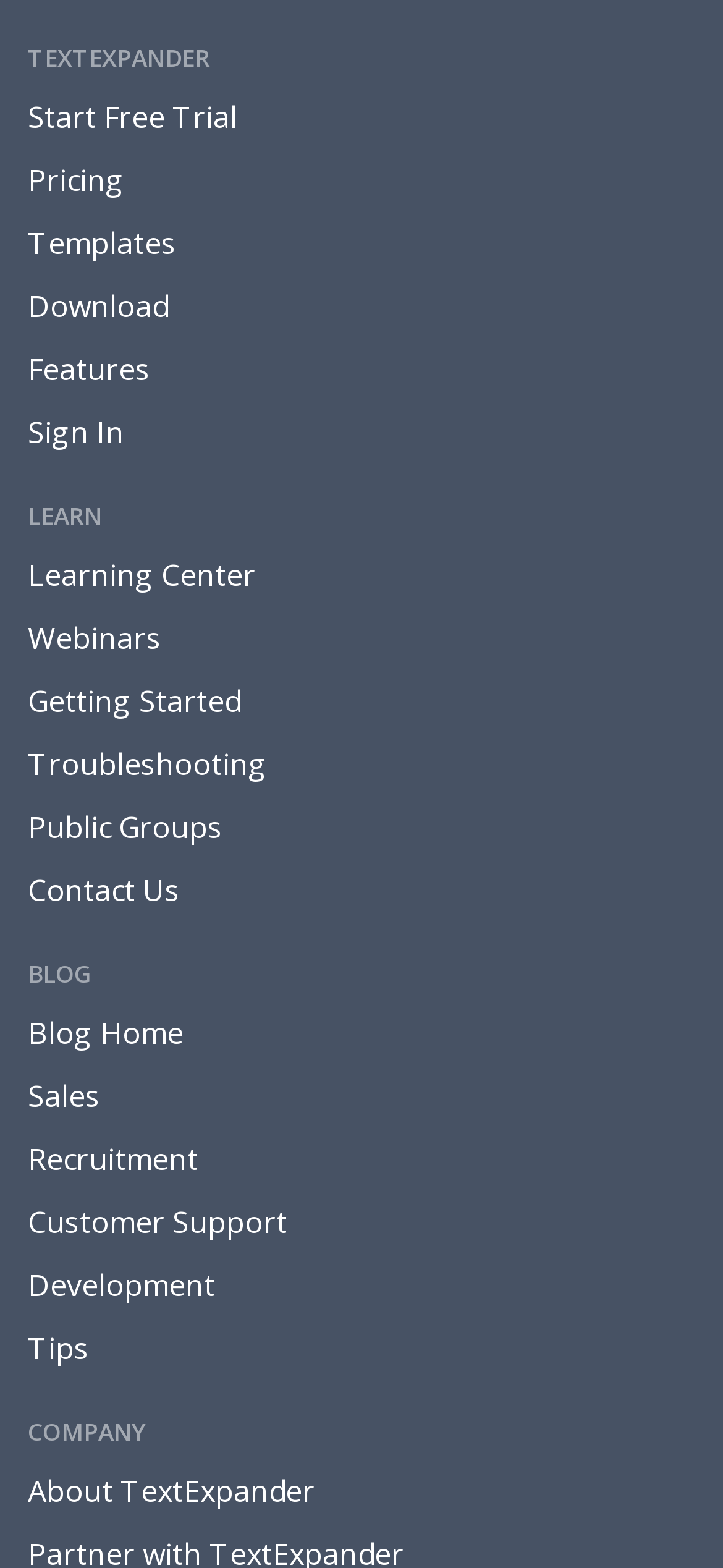Find and indicate the bounding box coordinates of the region you should select to follow the given instruction: "Visit the learning center".

[0.038, 0.353, 0.354, 0.379]